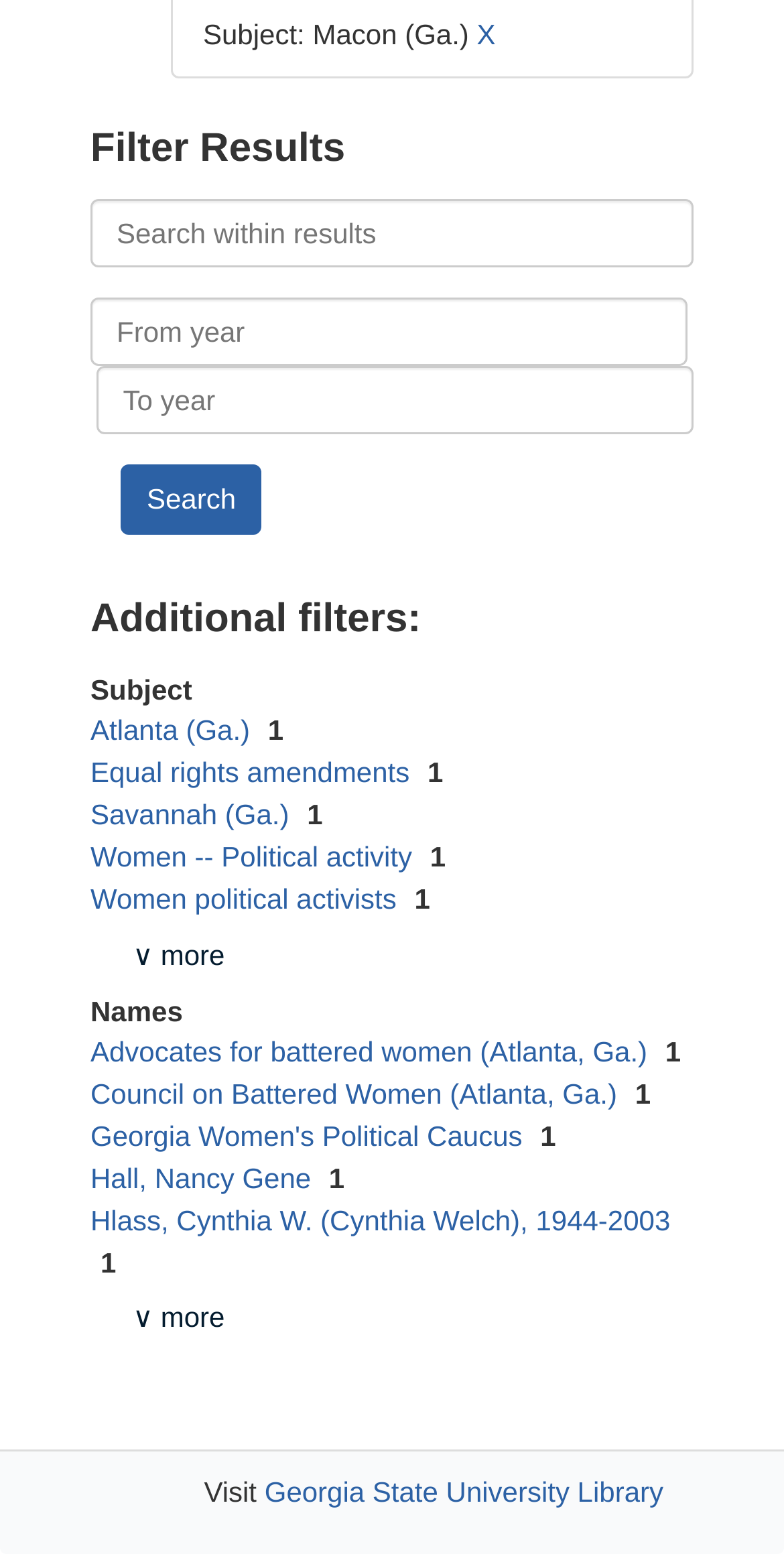Could you determine the bounding box coordinates of the clickable element to complete the instruction: "Search"? Provide the coordinates as four float numbers between 0 and 1, i.e., [left, top, right, bottom].

[0.154, 0.299, 0.334, 0.344]